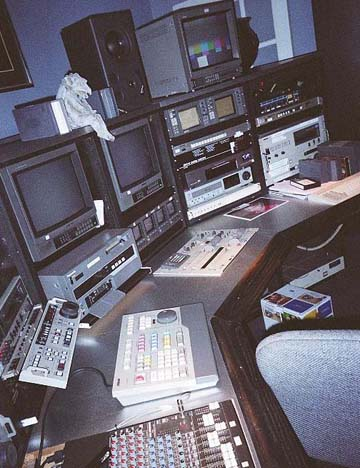Answer in one word or a short phrase: 
What is the purpose of the editing controller?

To control video editing